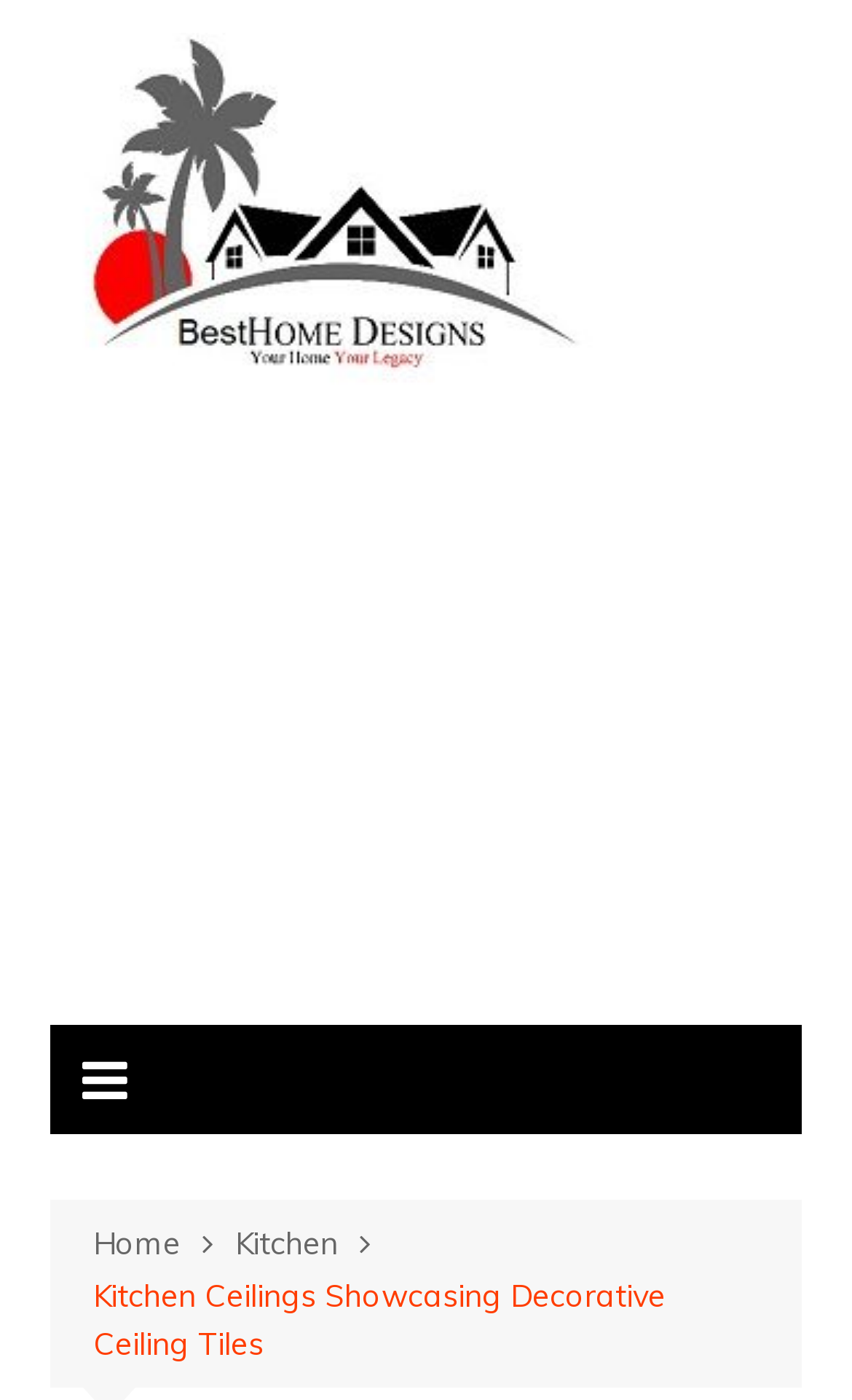Examine the screenshot and answer the question in as much detail as possible: What is the icon on the top-right corner?

I found the answer by examining the link element with the OCR text 'uf0c9' at the top-right corner of the webpage, which is likely to be an icon.